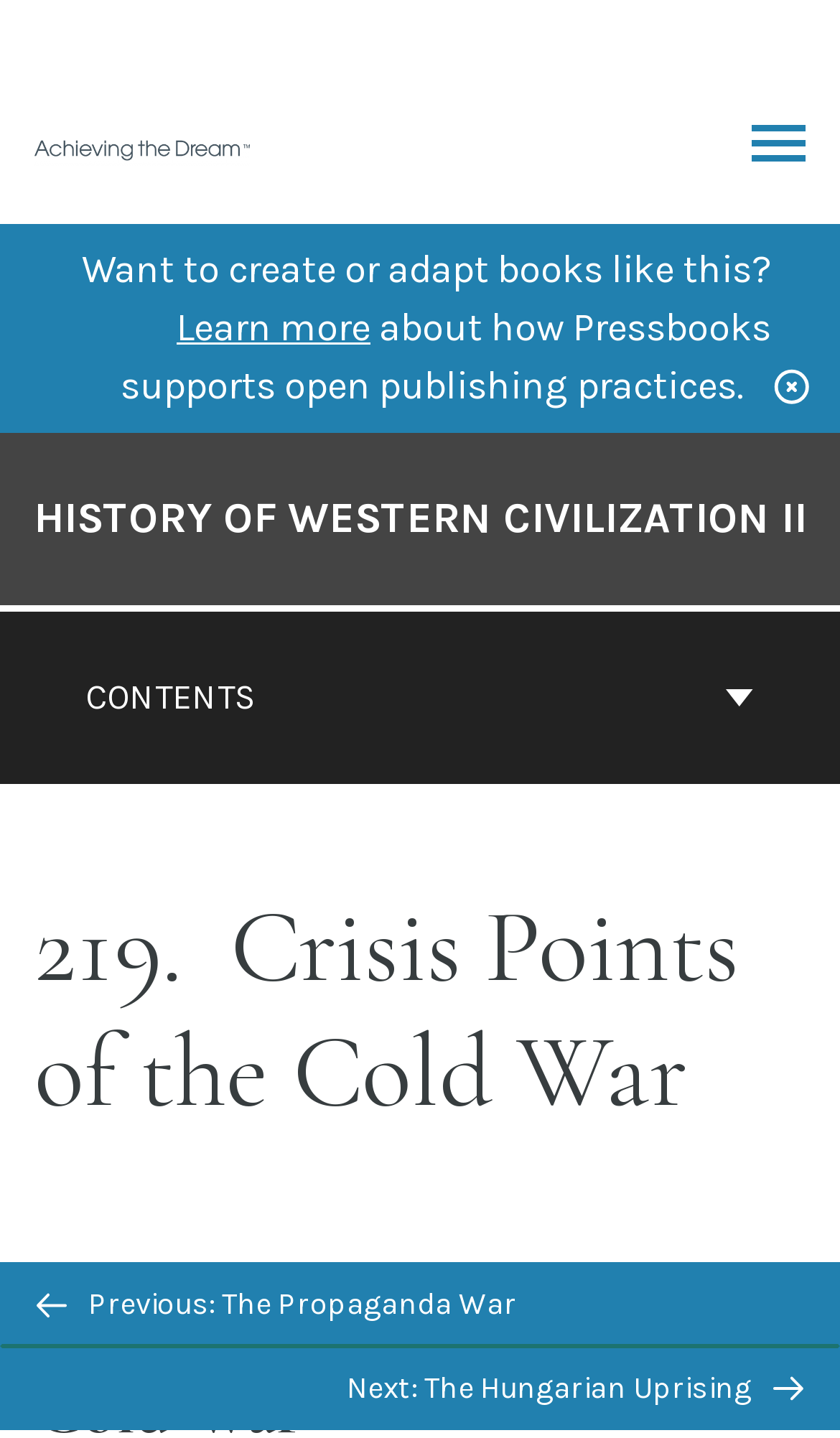Pinpoint the bounding box coordinates of the clickable element to carry out the following instruction: "check the SITEMAP."

None